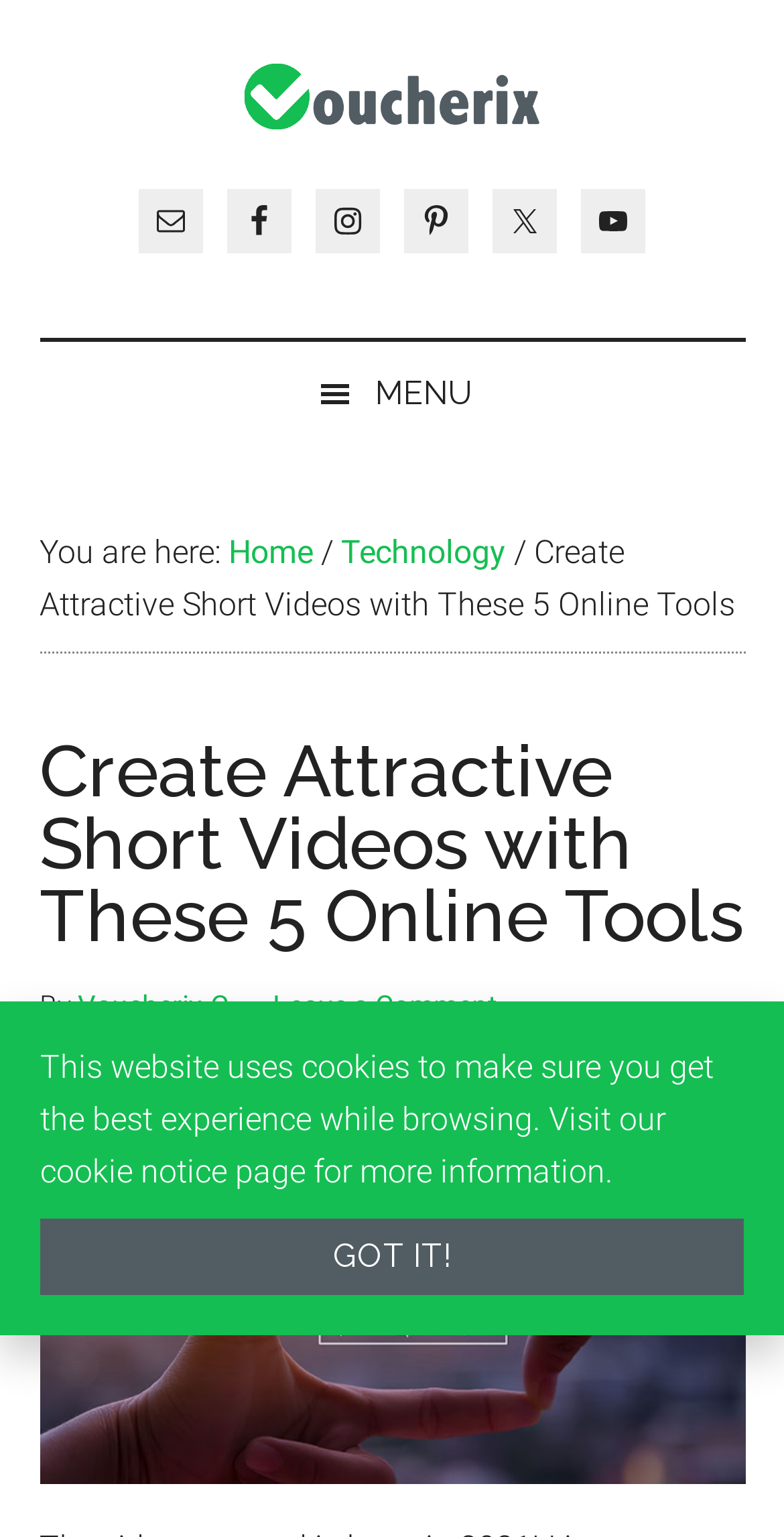Identify the bounding box coordinates of the HTML element based on this description: "Got it!".

[0.051, 0.792, 0.949, 0.843]